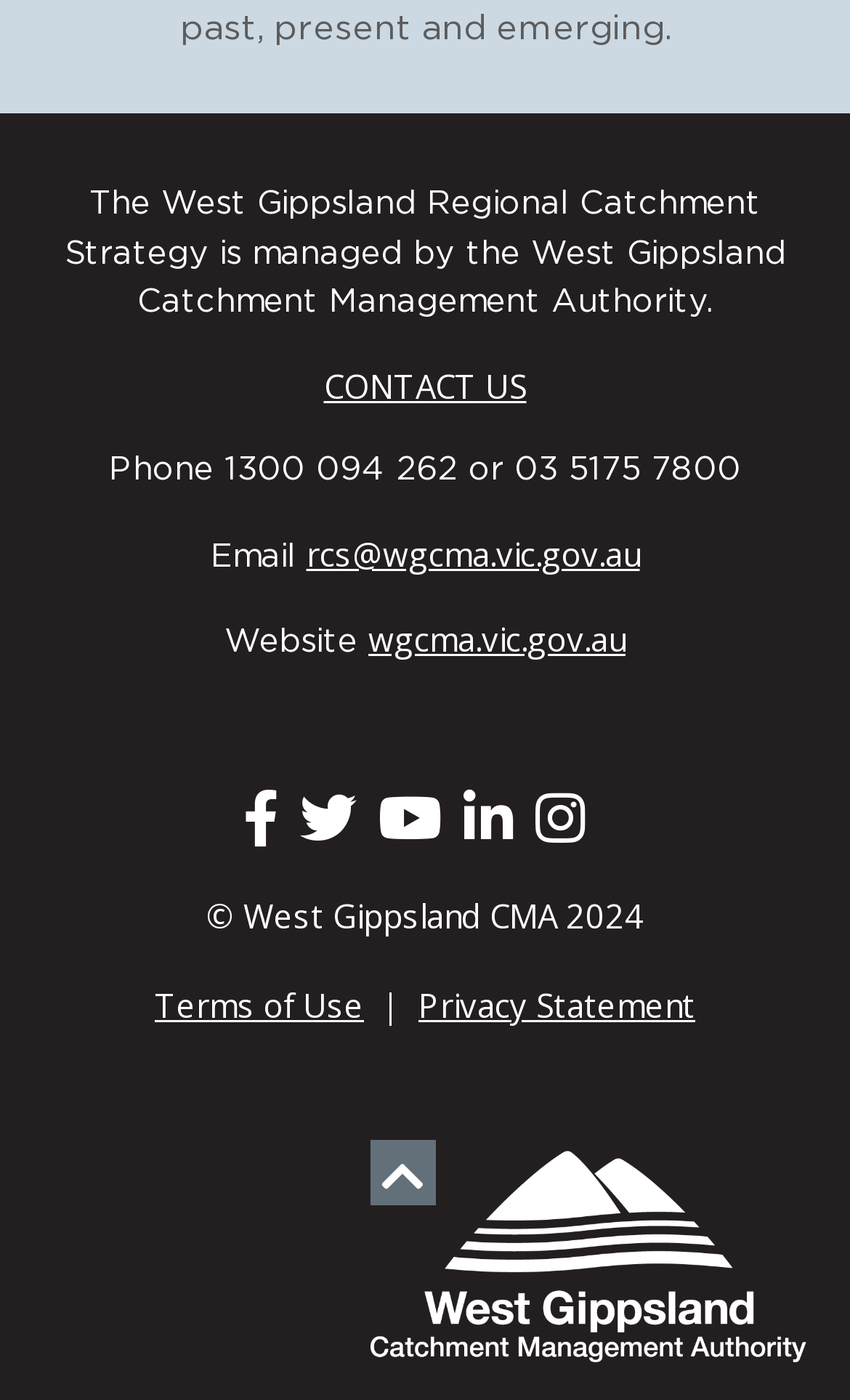Using the information from the screenshot, answer the following question thoroughly:
What is the increase in natural low cover vegetation?

The answer can be found in the StaticText element with the text 'There was an increase in natural low cover vegetation (+31%) for the period 1985-2019'. This element is a child of the Root Element and has a bounding box coordinate of [0.115, 0.46, 0.818, 0.591].